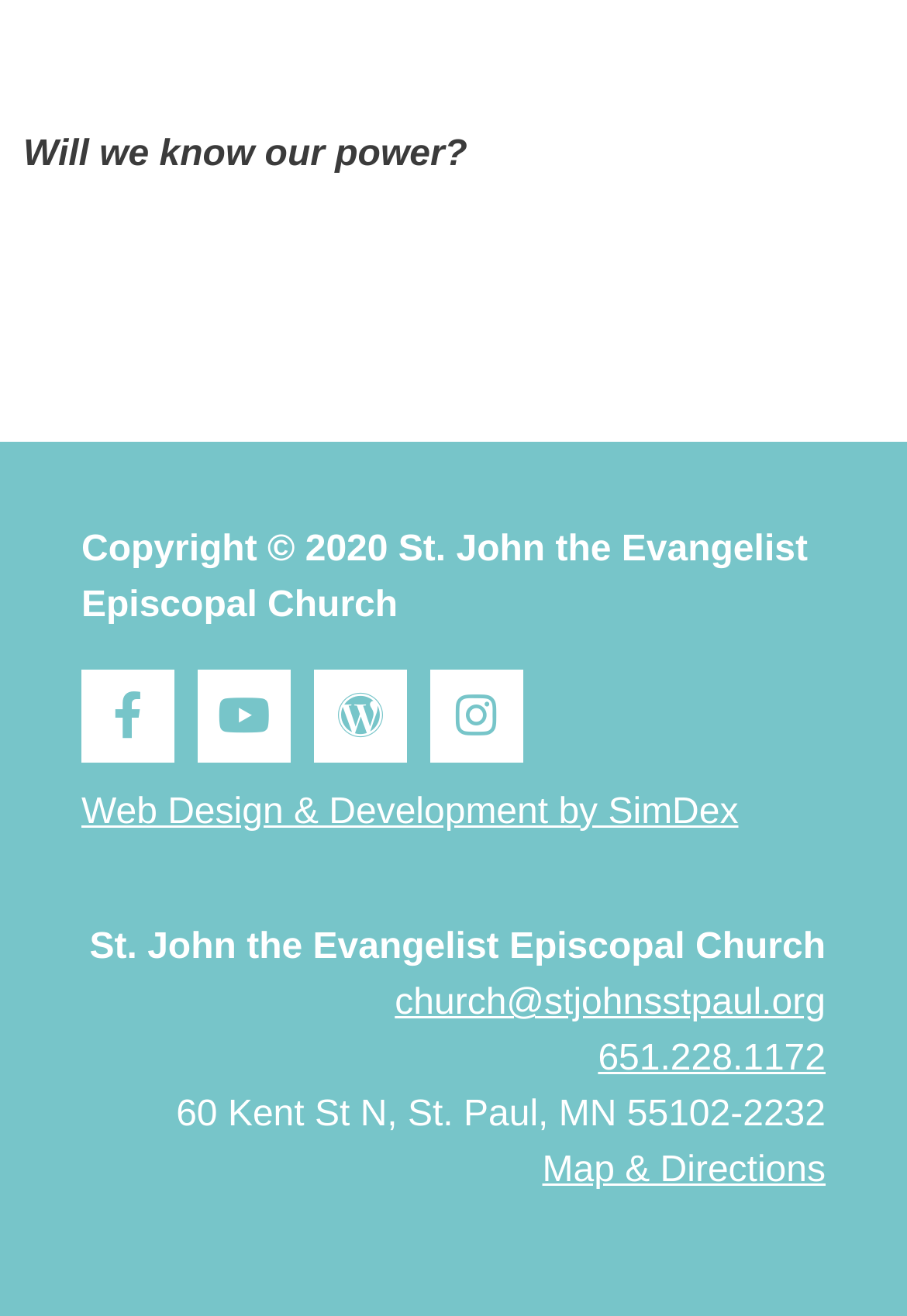Refer to the image and provide an in-depth answer to the question: 
What is the address of the church?

I found the answer by looking at the StaticText element with the text '60 Kent St N, St. Paul, MN 55102-2232' located at [0.194, 0.833, 0.91, 0.863]. This text is likely to be the address of the church since it is displayed in a format consistent with a physical address.